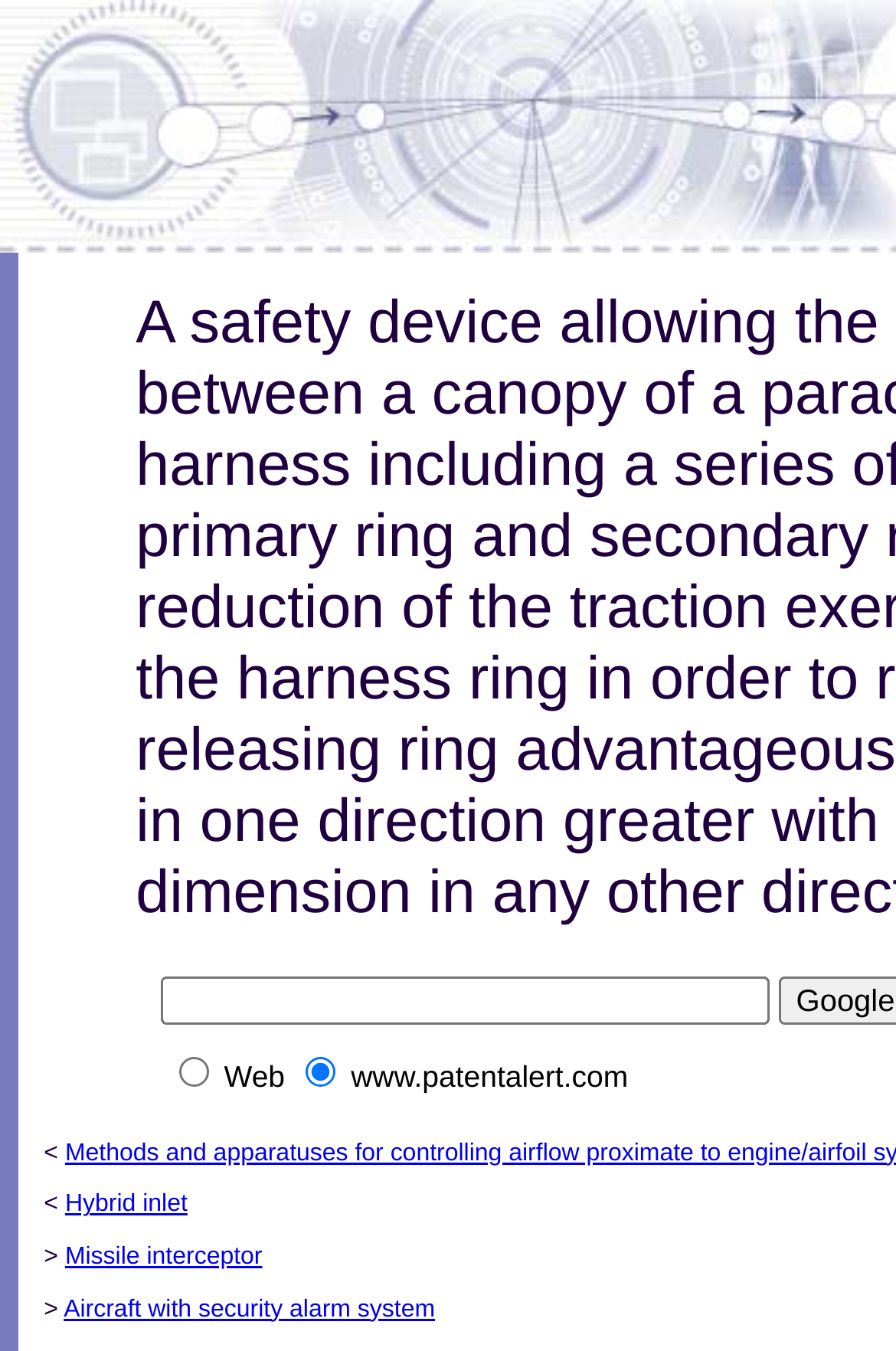What is the purpose of the radio buttons?
Please give a detailed and thorough answer to the question, covering all relevant points.

The radio buttons are used to select between different options, such as 'Web' and 'www.patentalert.com', which suggests that the user needs to choose a specific option for further action.